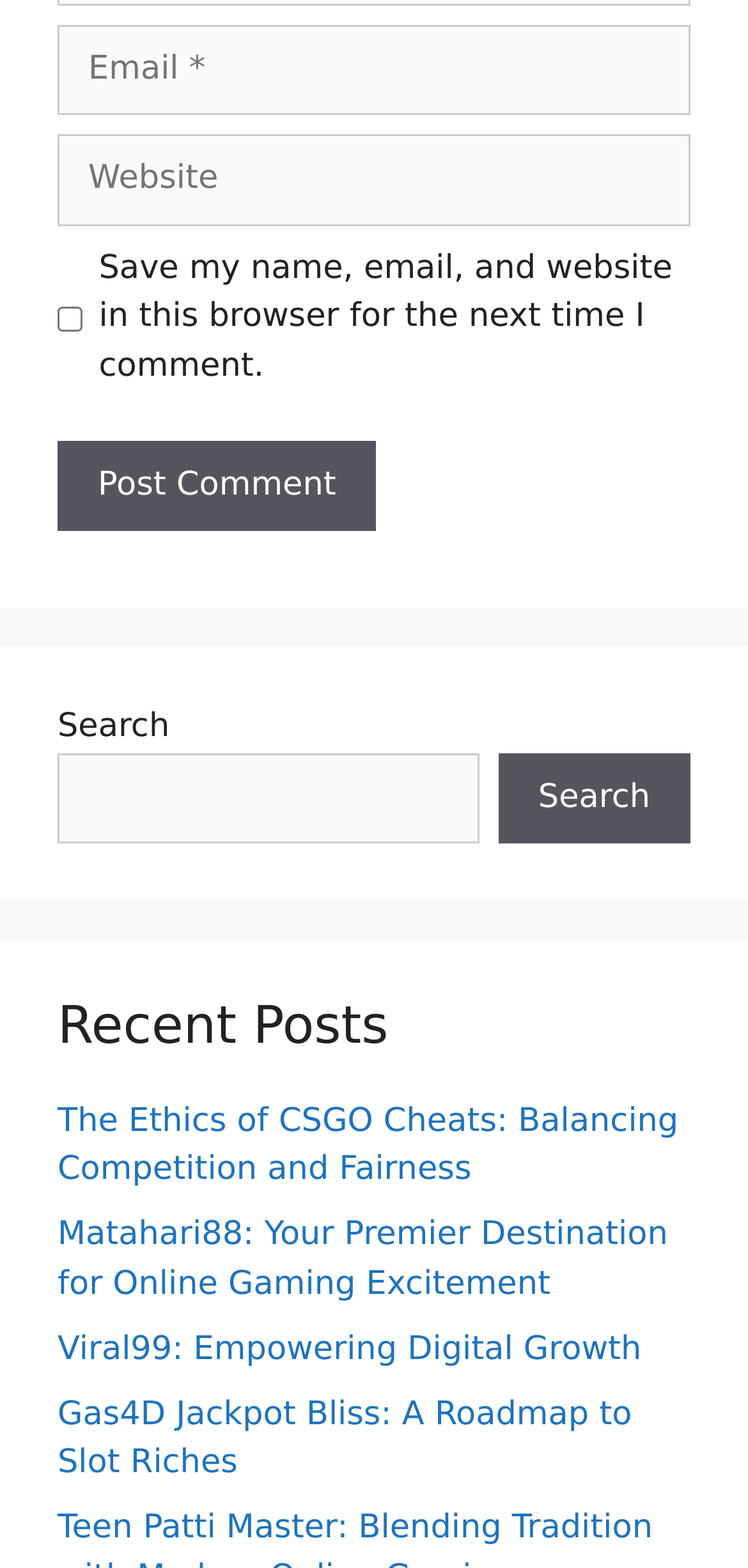Identify the bounding box coordinates for the UI element described as: "Search". The coordinates should be provided as four floats between 0 and 1: [left, top, right, bottom].

[0.666, 0.48, 0.923, 0.538]